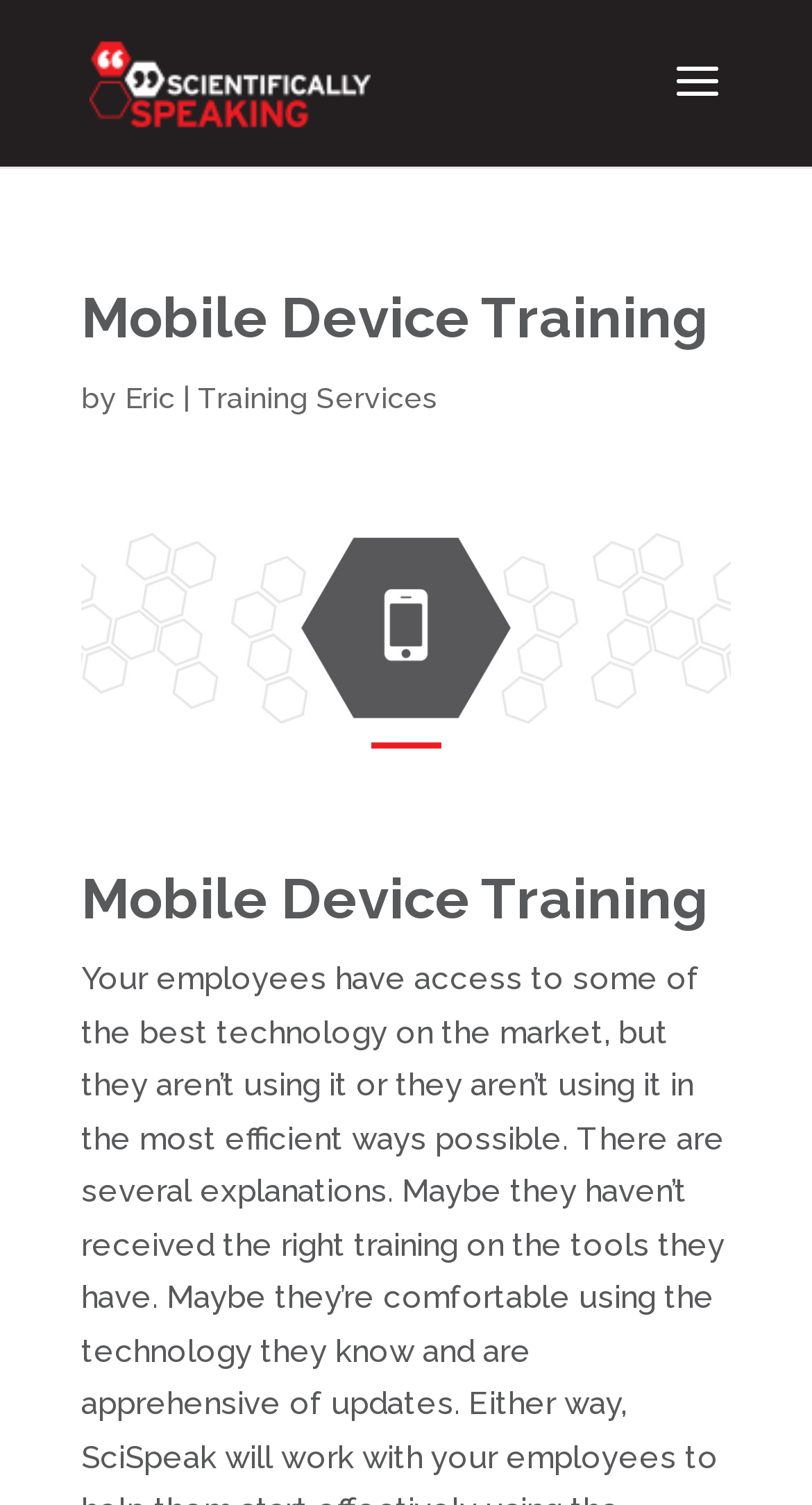Extract the bounding box of the UI element described as: "alt="Scientifically Speaking"".

[0.11, 0.041, 0.456, 0.066]